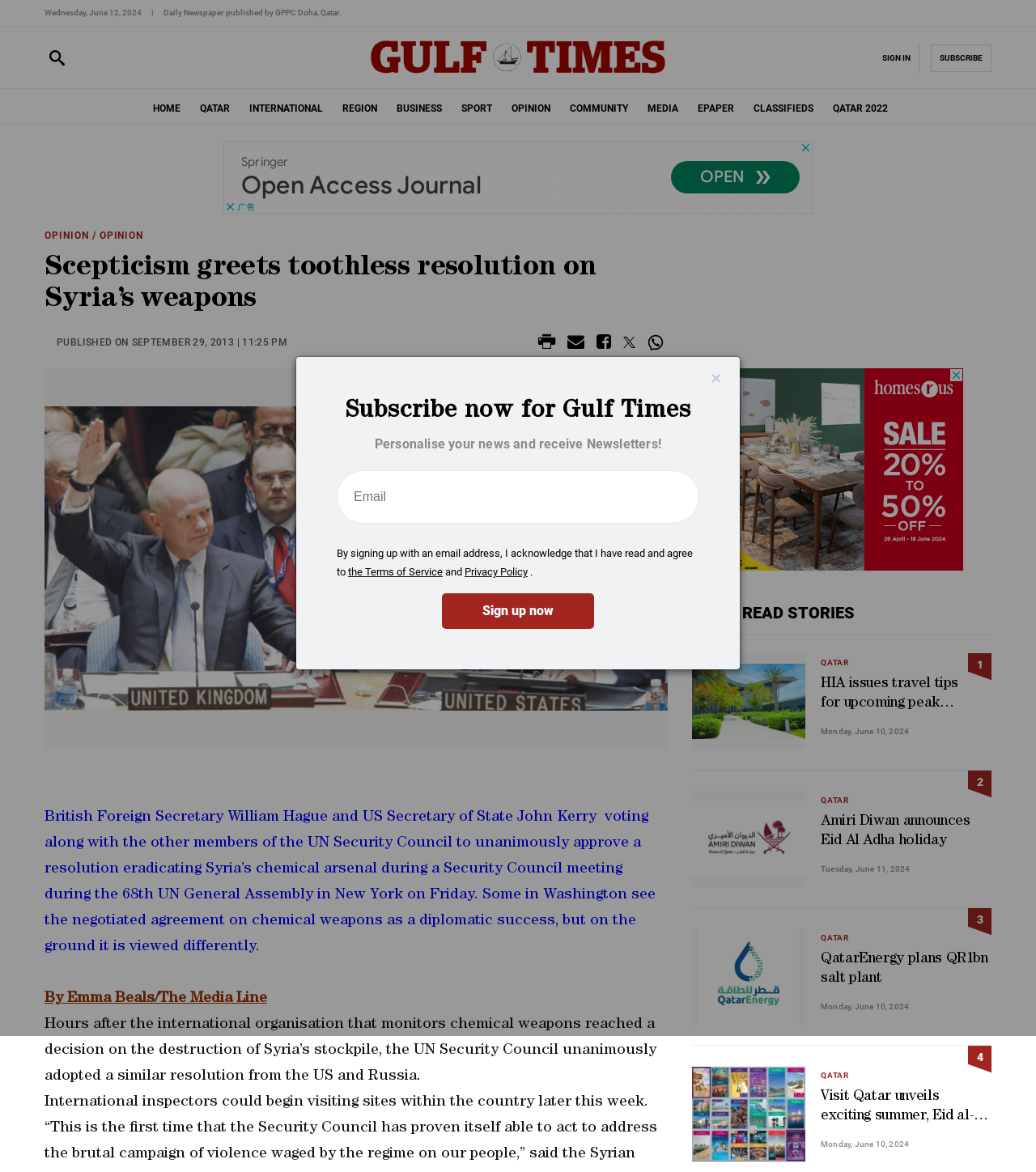Carefully observe the image and respond to the question with a detailed answer:
What is the name of the newspaper?

I found the name of the newspaper by looking at the logo and the title of the webpage, which is 'Scepticism greets toothless resolution on Syria’s weapons - Gulf Times'.